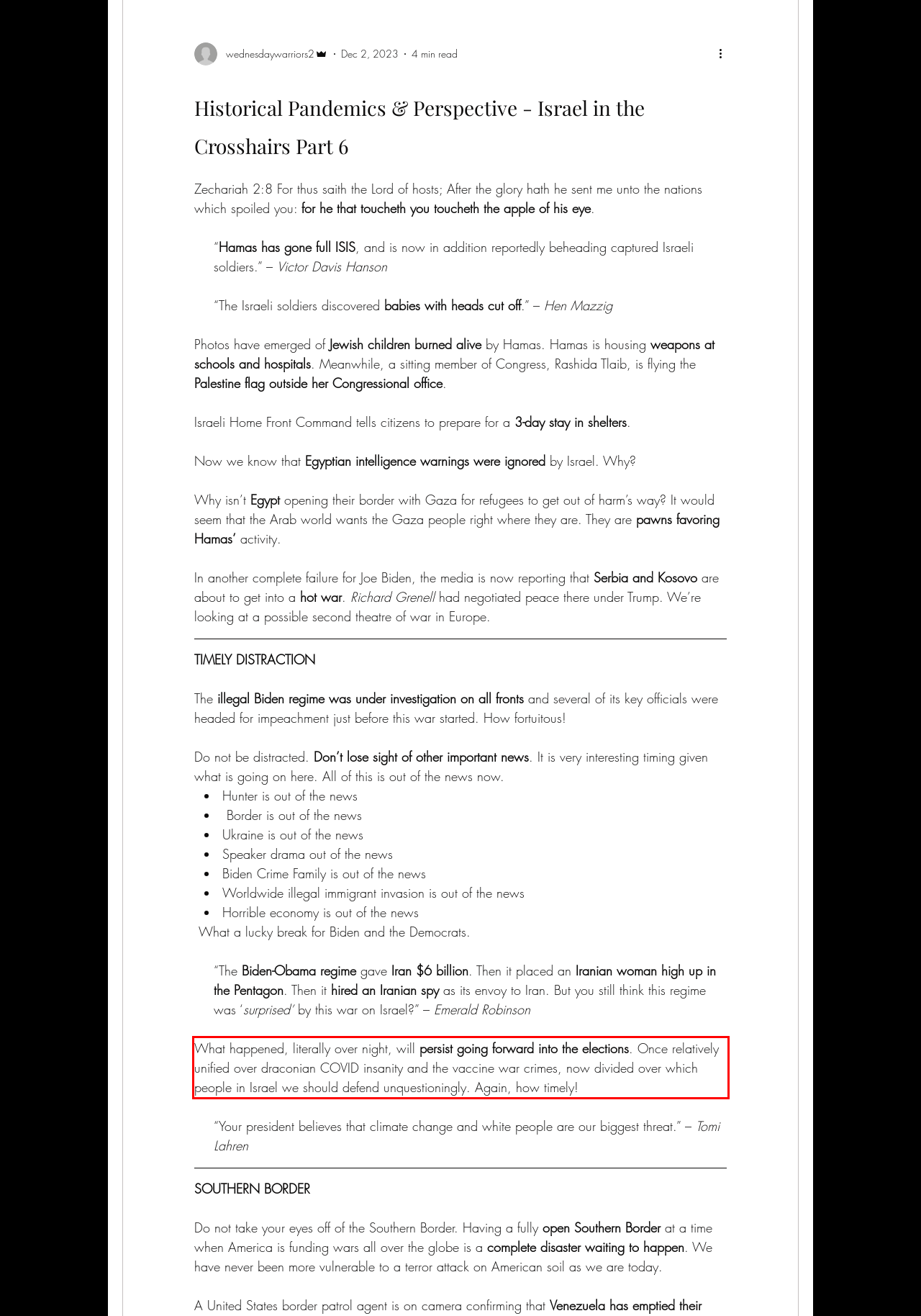Using the provided webpage screenshot, identify and read the text within the red rectangle bounding box.

What happened, literally over night, will persist going forward into the elections. Once relatively unified over draconian COVID insanity and the vaccine war crimes, now divided over which people in Israel we should defend unquestioningly. Again, how timely!